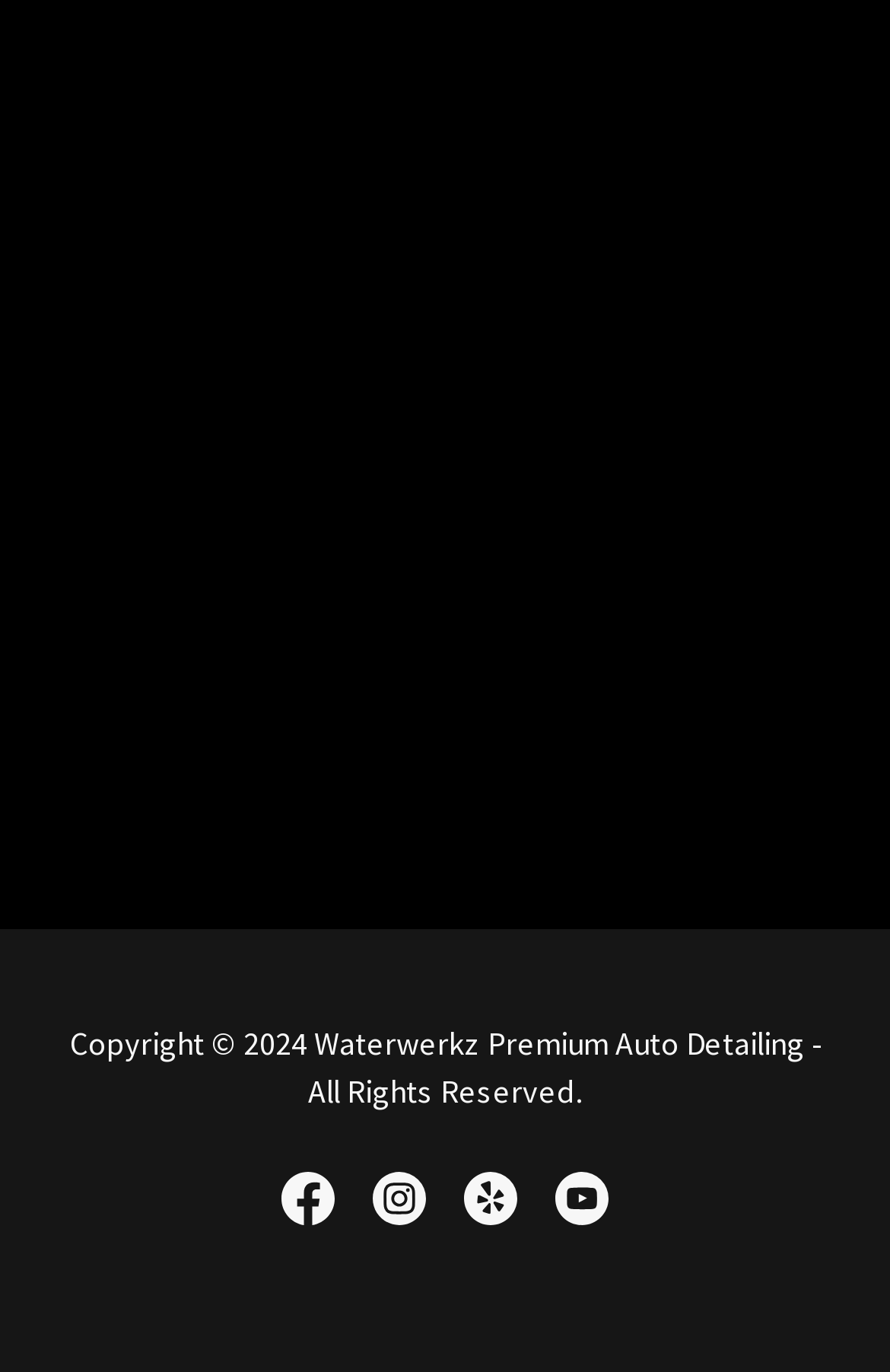Bounding box coordinates should be provided in the format (top-left x, top-left y, bottom-right x, bottom-right y) with all values between 0 and 1. Identify the bounding box for this UI element: alt="Stek ppf paint protection film"

[0.213, 0.123, 0.787, 0.245]